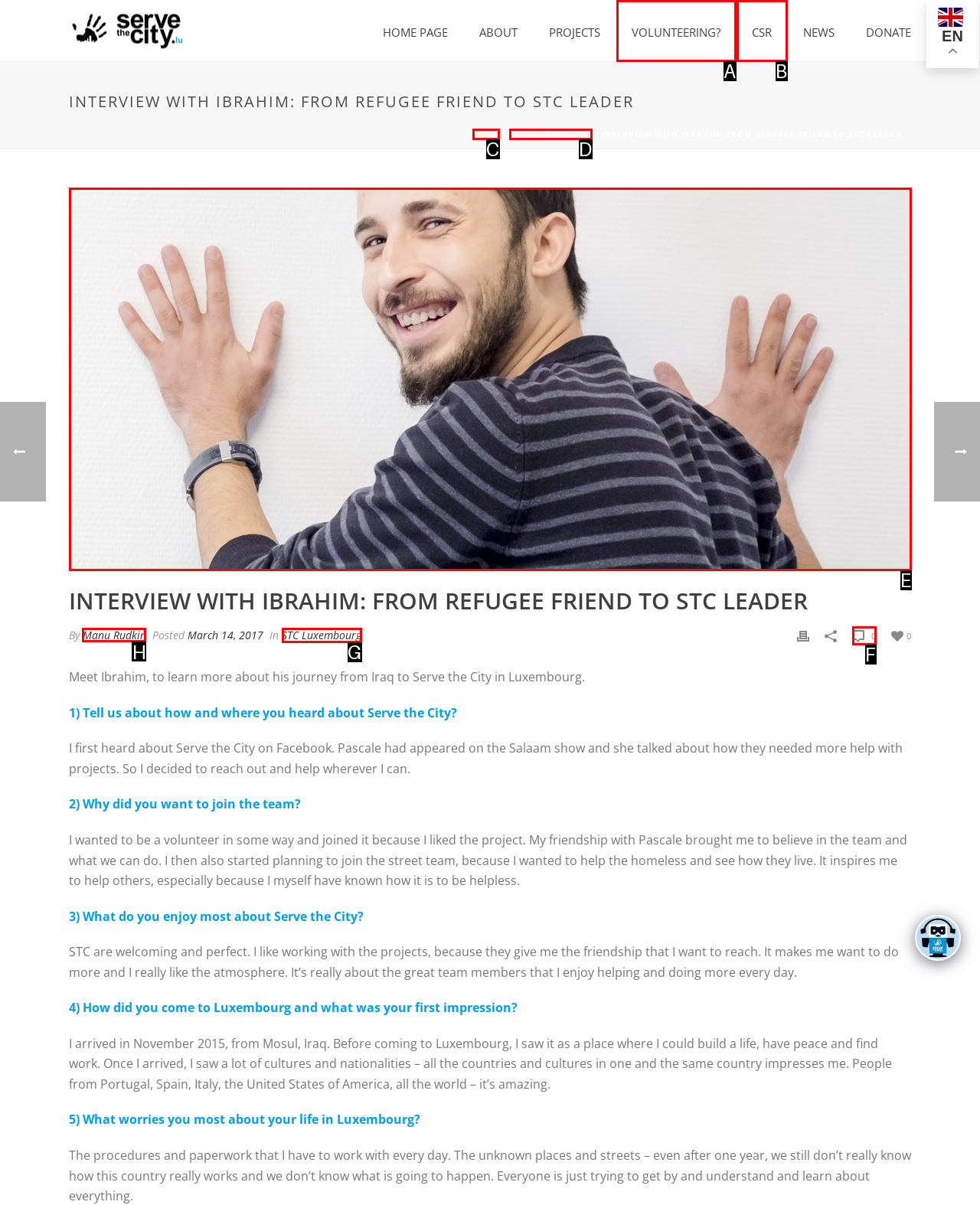Provide the letter of the HTML element that you need to click on to perform the task: Click the link to Manu Rudkin.
Answer with the letter corresponding to the correct option.

H